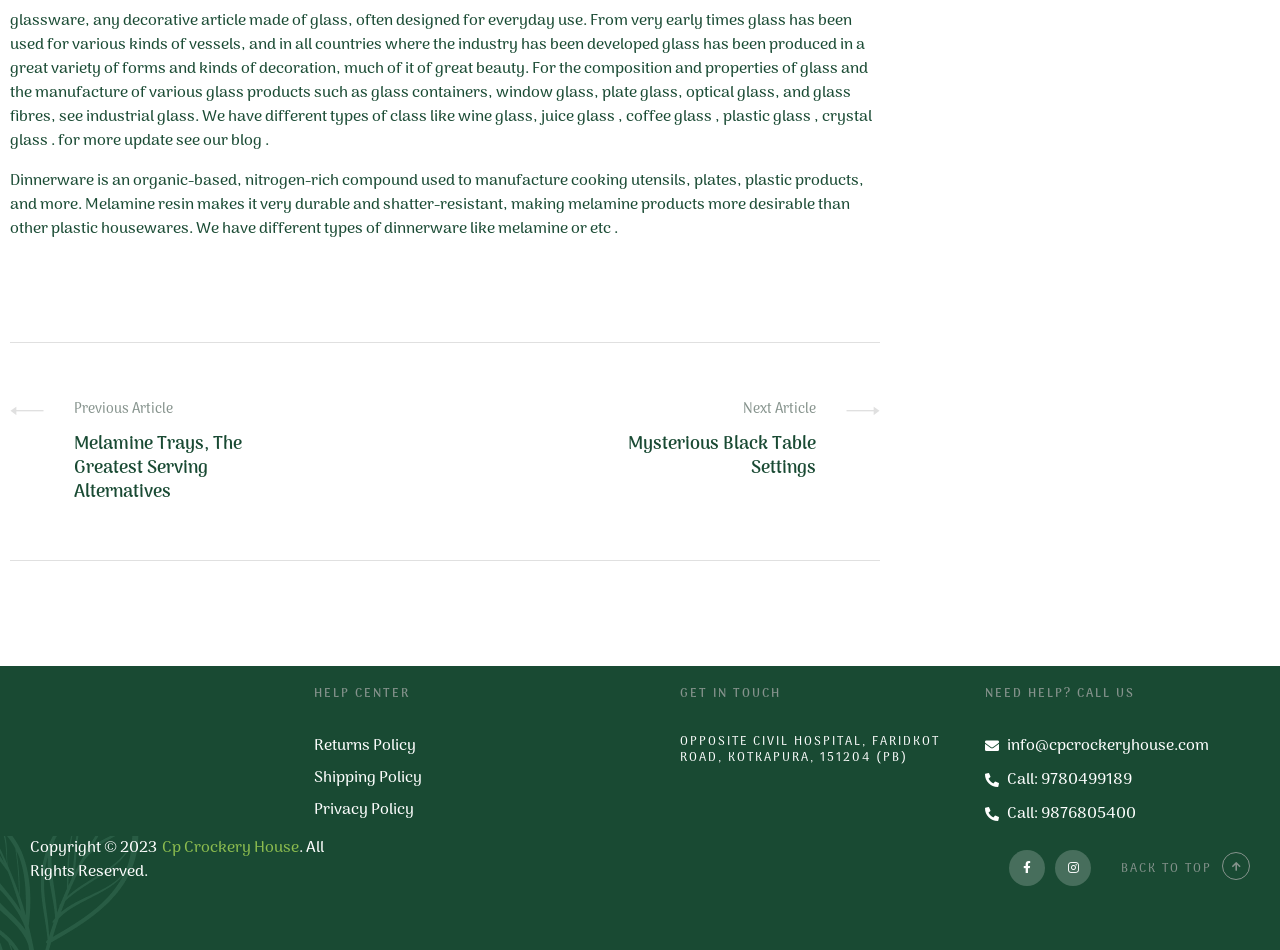Locate the bounding box coordinates of the clickable region necessary to complete the following instruction: "Back to top". Provide the coordinates in the format of four float numbers between 0 and 1, i.e., [left, top, right, bottom].

[0.876, 0.902, 0.977, 0.927]